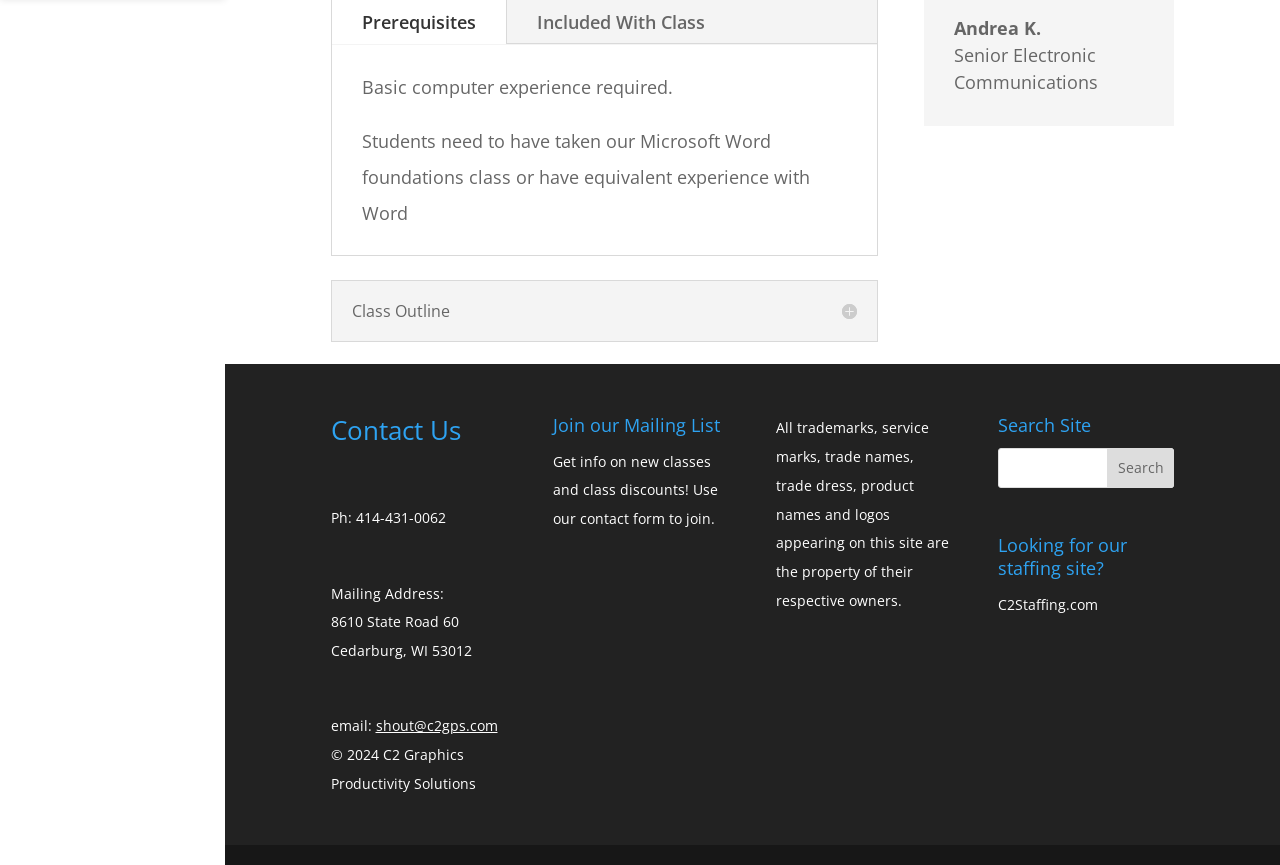Predict the bounding box coordinates of the UI element that matches this description: "Included With Class". The coordinates should be in the format [left, top, right, bottom] with each value between 0 and 1.

[0.396, 0.001, 0.574, 0.051]